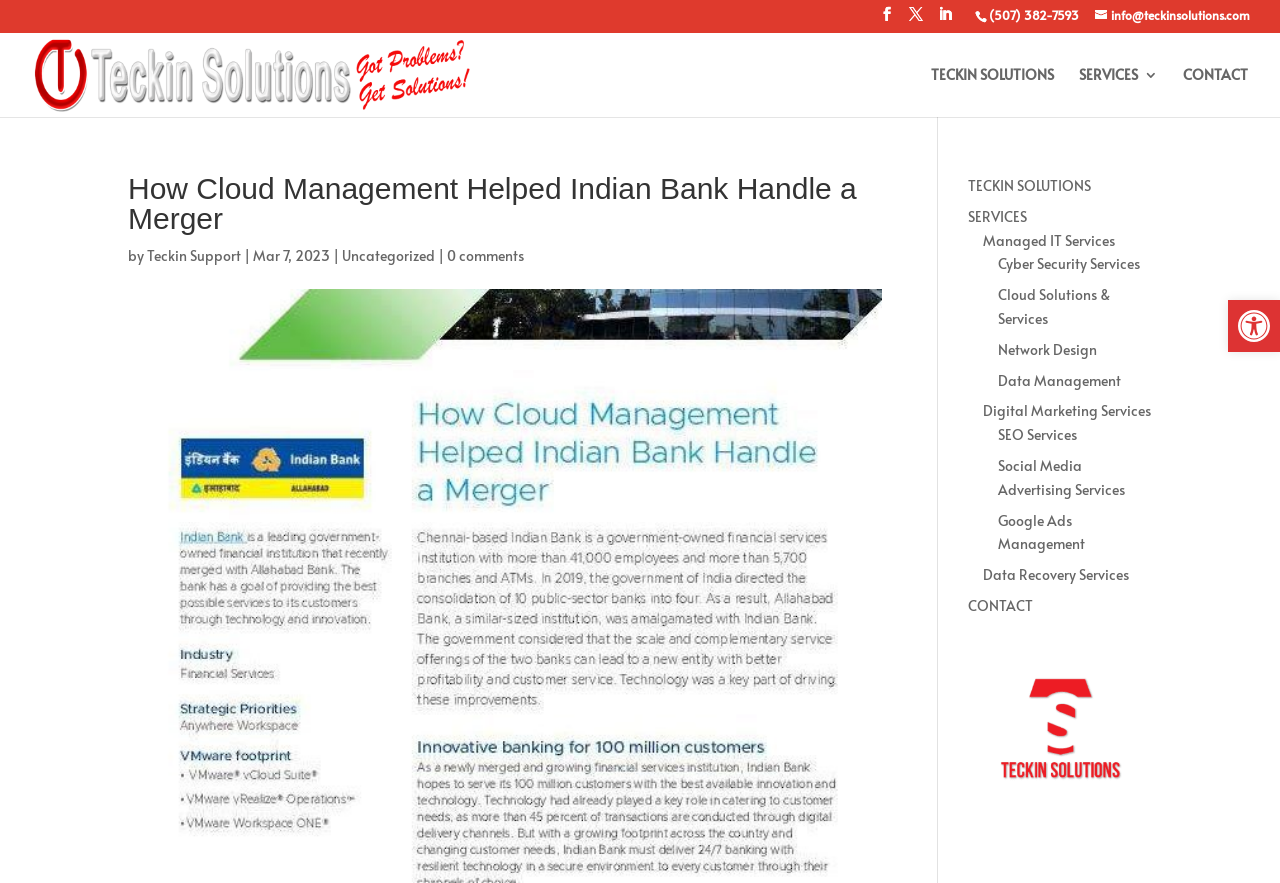Please identify the bounding box coordinates of the element that needs to be clicked to perform the following instruction: "Click the 'Careers' link".

None